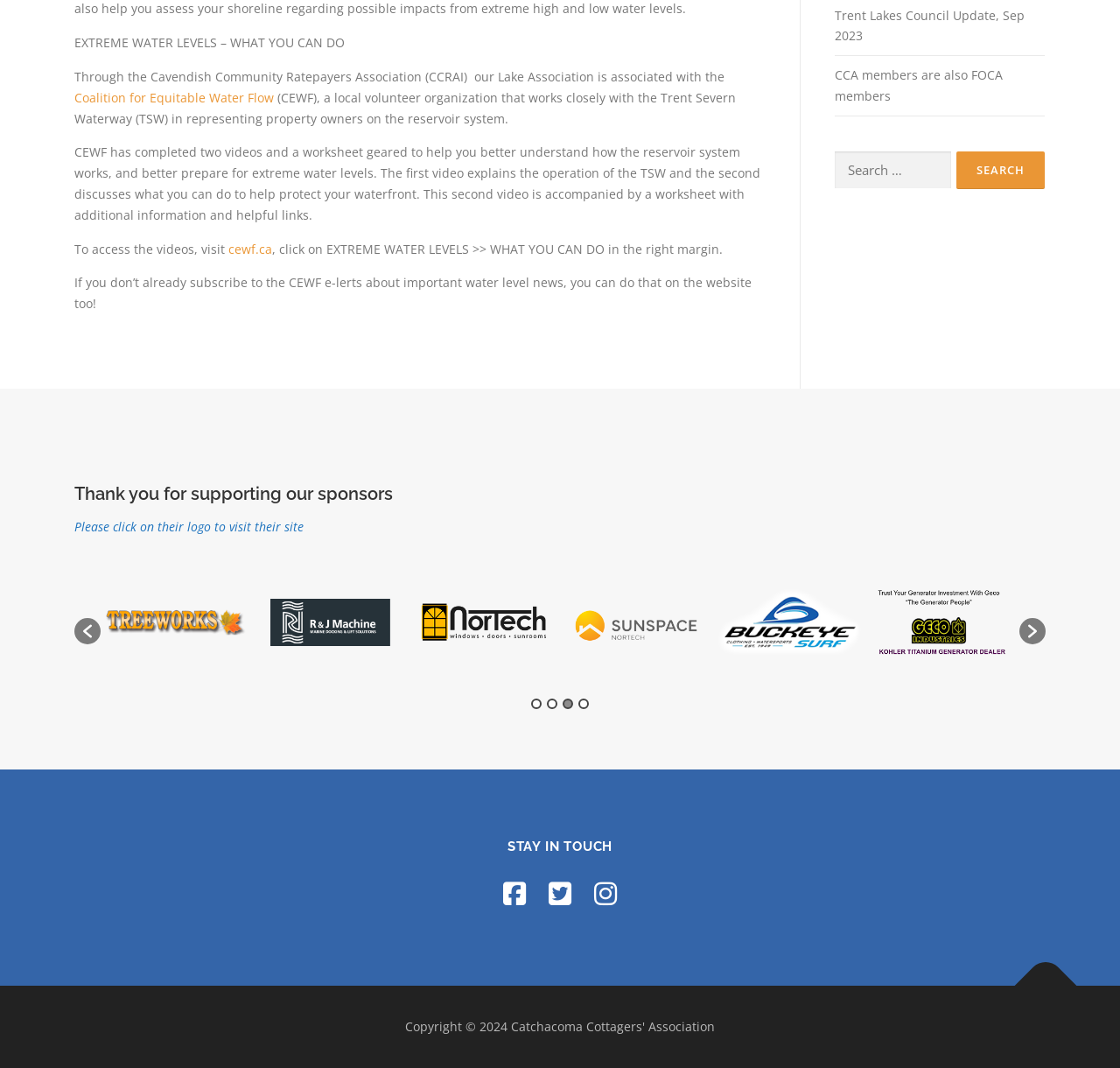Identify the bounding box coordinates for the UI element described as follows: markpreston@prestoninsurance.ca. Use the format (top-left x, top-left y, bottom-right x, bottom-right y) and ensure all values are floating point numbers between 0 and 1.

None